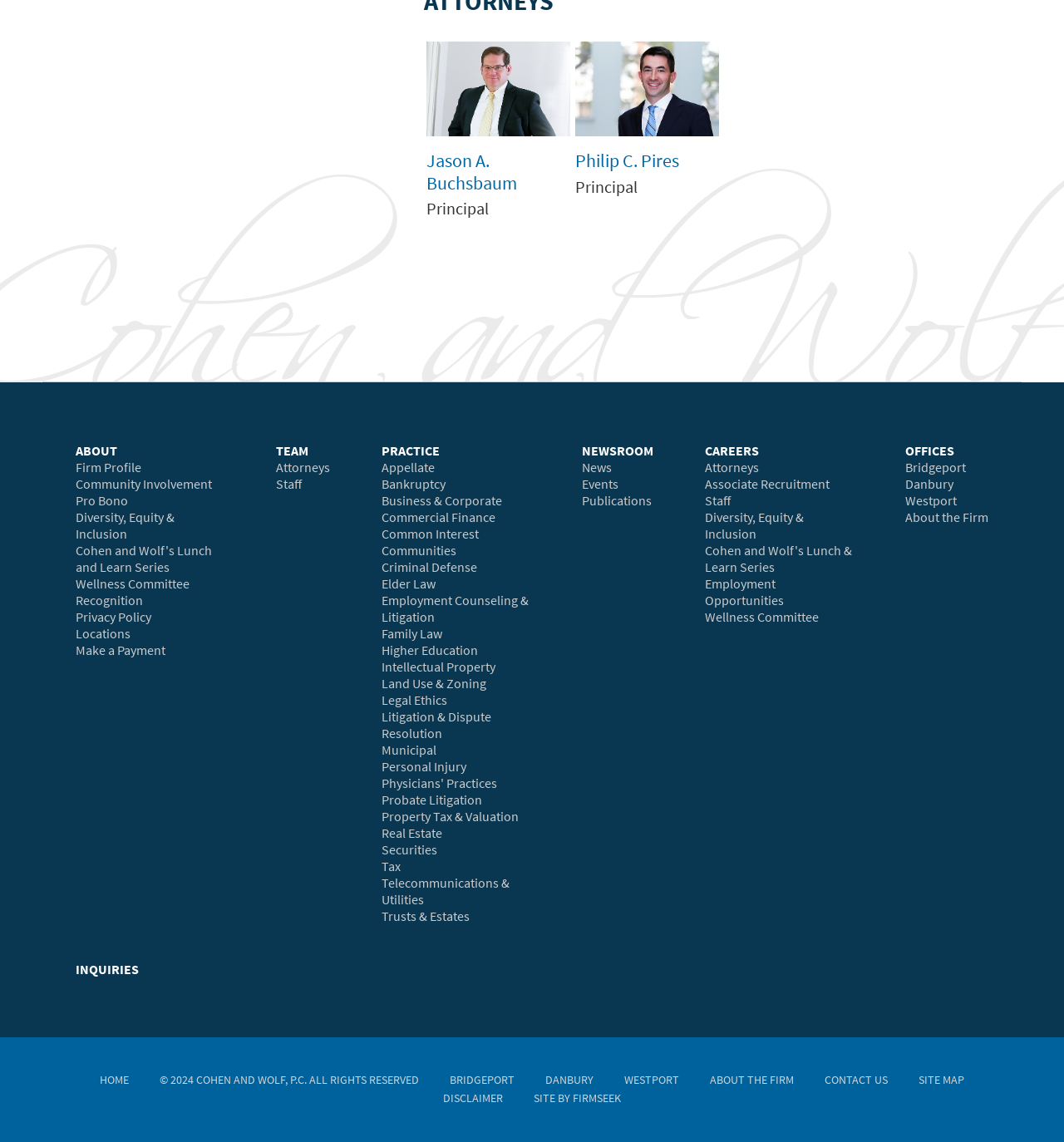Please locate the bounding box coordinates of the region I need to click to follow this instruction: "Visit the Bridgeport office".

[0.851, 0.402, 0.908, 0.416]